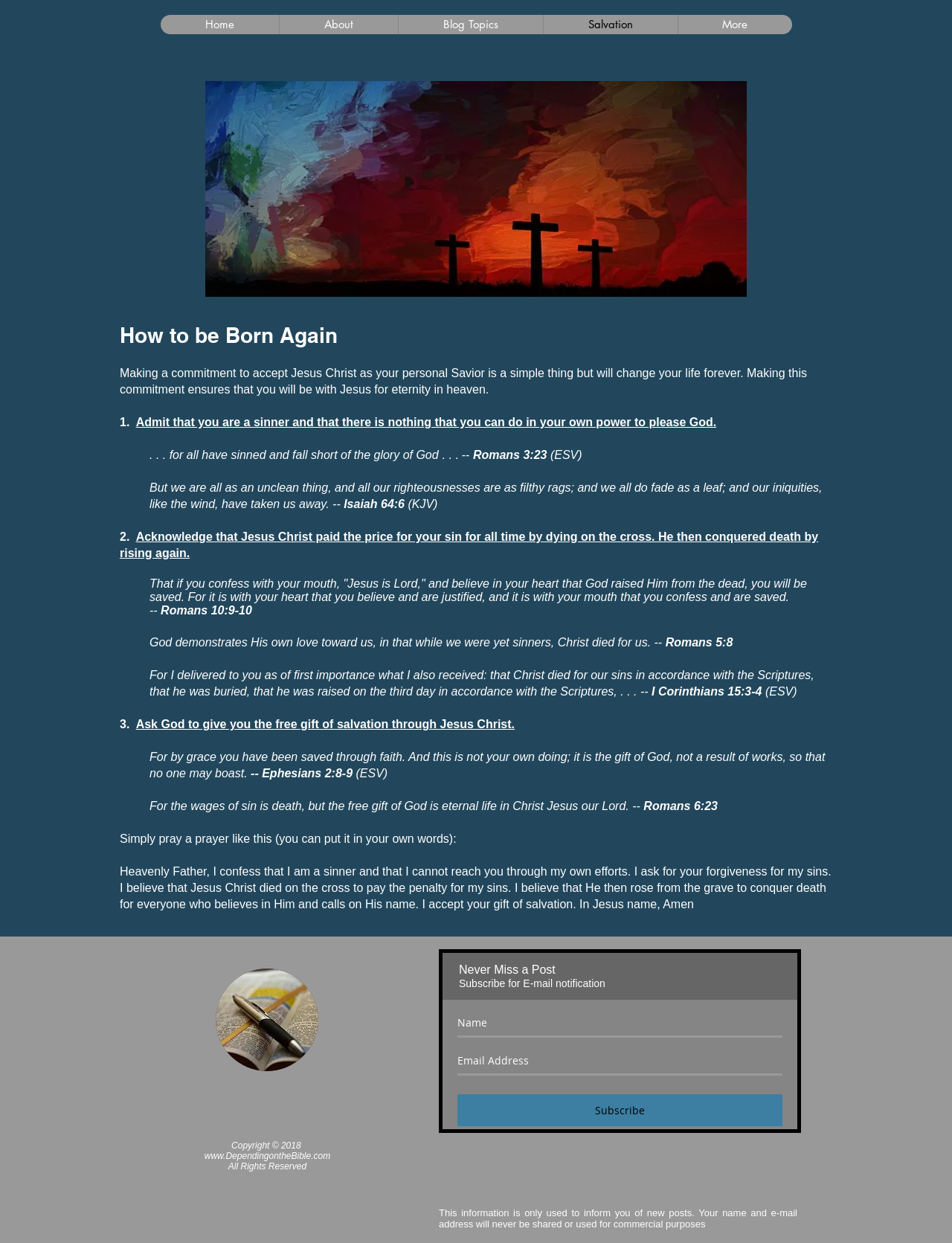Provide the bounding box coordinates, formatted as (top-left x, top-left y, bottom-right x, bottom-right y), with all values being floating point numbers between 0 and 1. Identify the bounding box of the UI element that matches the description: aria-label="Name" name="name" placeholder="Name"

[0.48, 0.812, 0.822, 0.835]